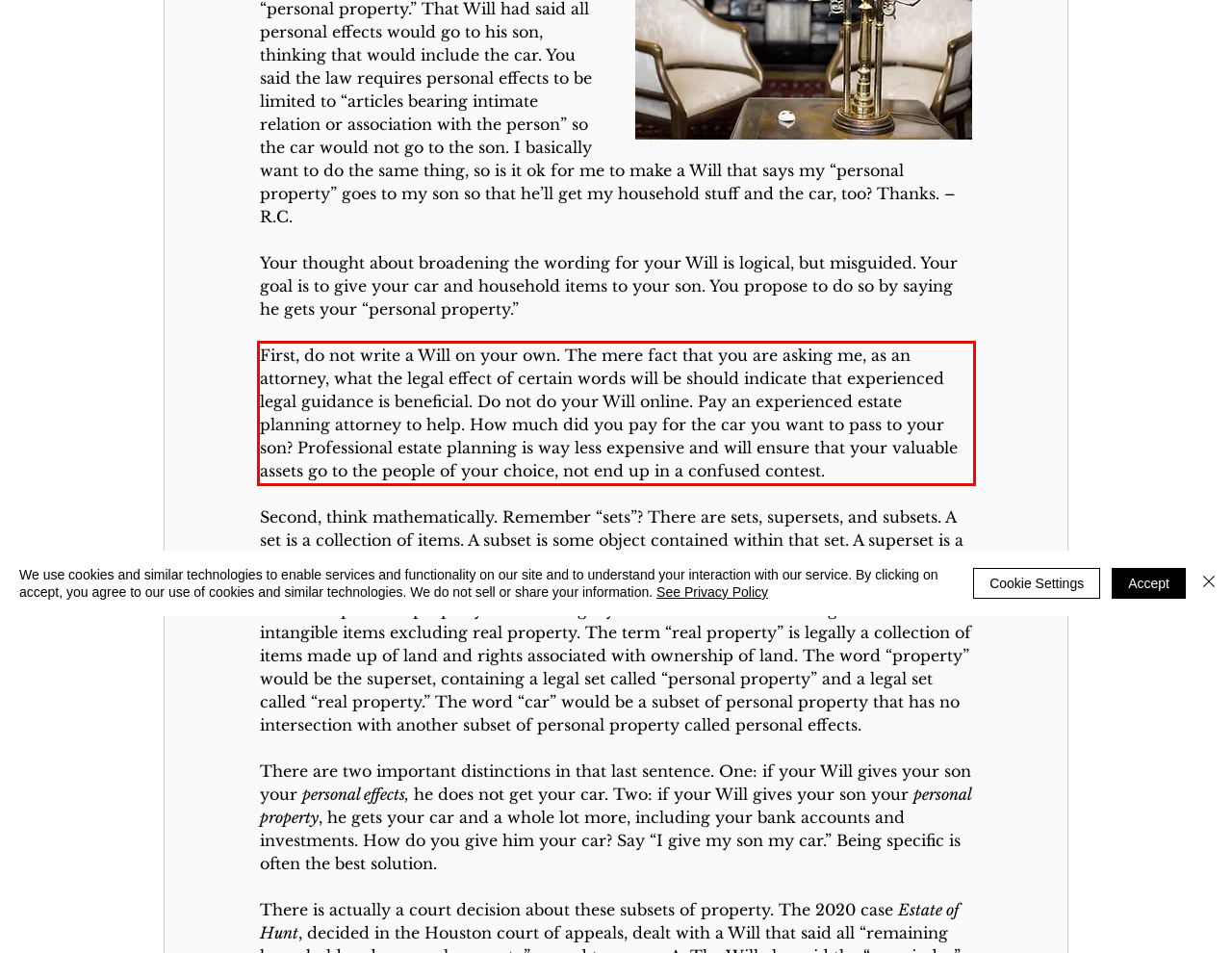Given a screenshot of a webpage with a red bounding box, please identify and retrieve the text inside the red rectangle.

First, do not write a Will on your own. The mere fact that you are asking me, as an attorney, what the legal effect of certain words will be should indicate that experienced legal guidance is beneficial. Do not do your Will online. Pay an experienced estate planning attorney to help. How much did you pay for the car you want to pass to your son? Professional estate planning is way less expensive and will ensure that your valuable assets go to the people of your choice, not end up in a confused contest.